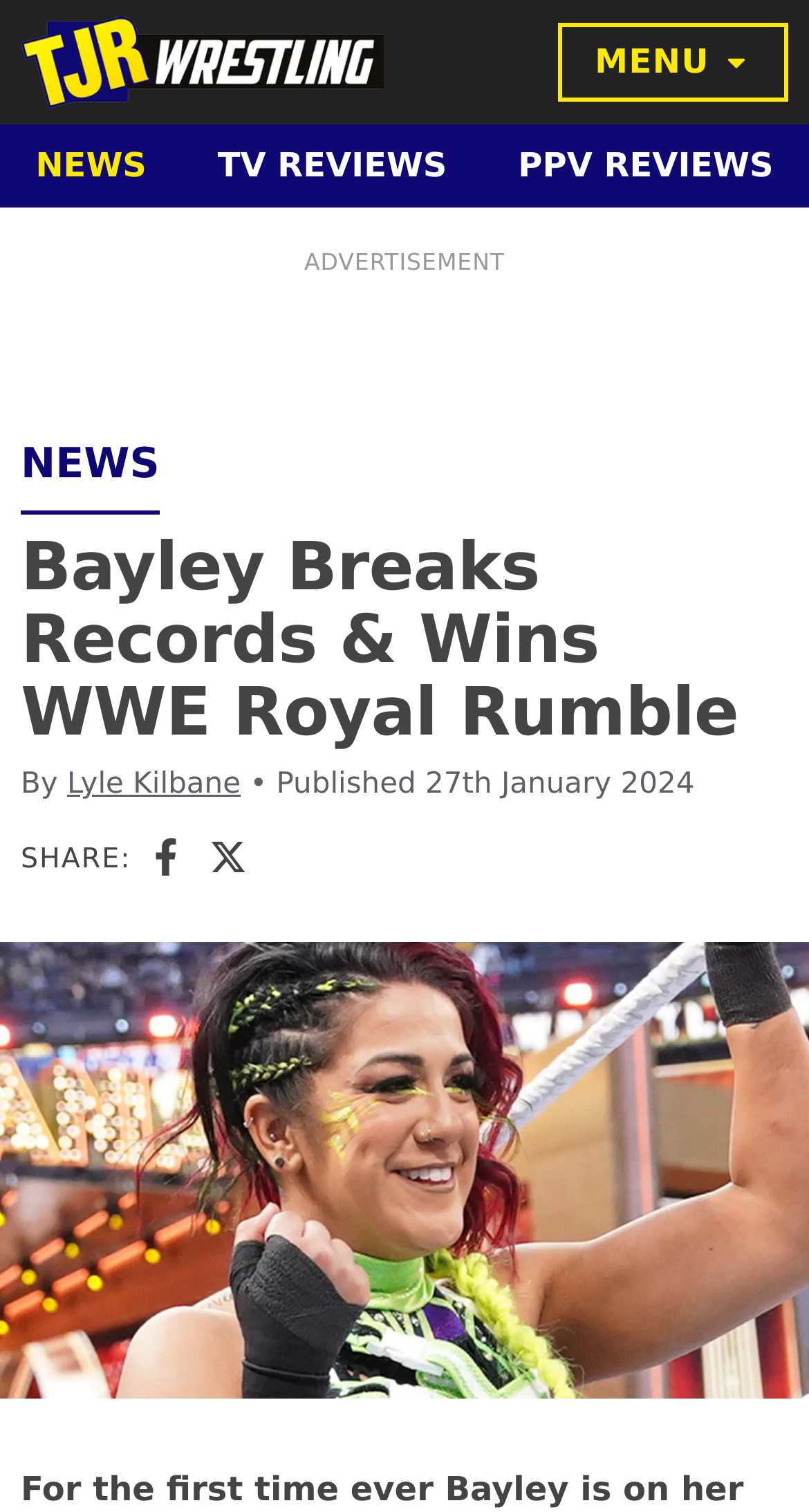Use a single word or phrase to answer the following:
What are the three main categories on the website?

NEWS, TV REVIEWS, PPV REVIEWS